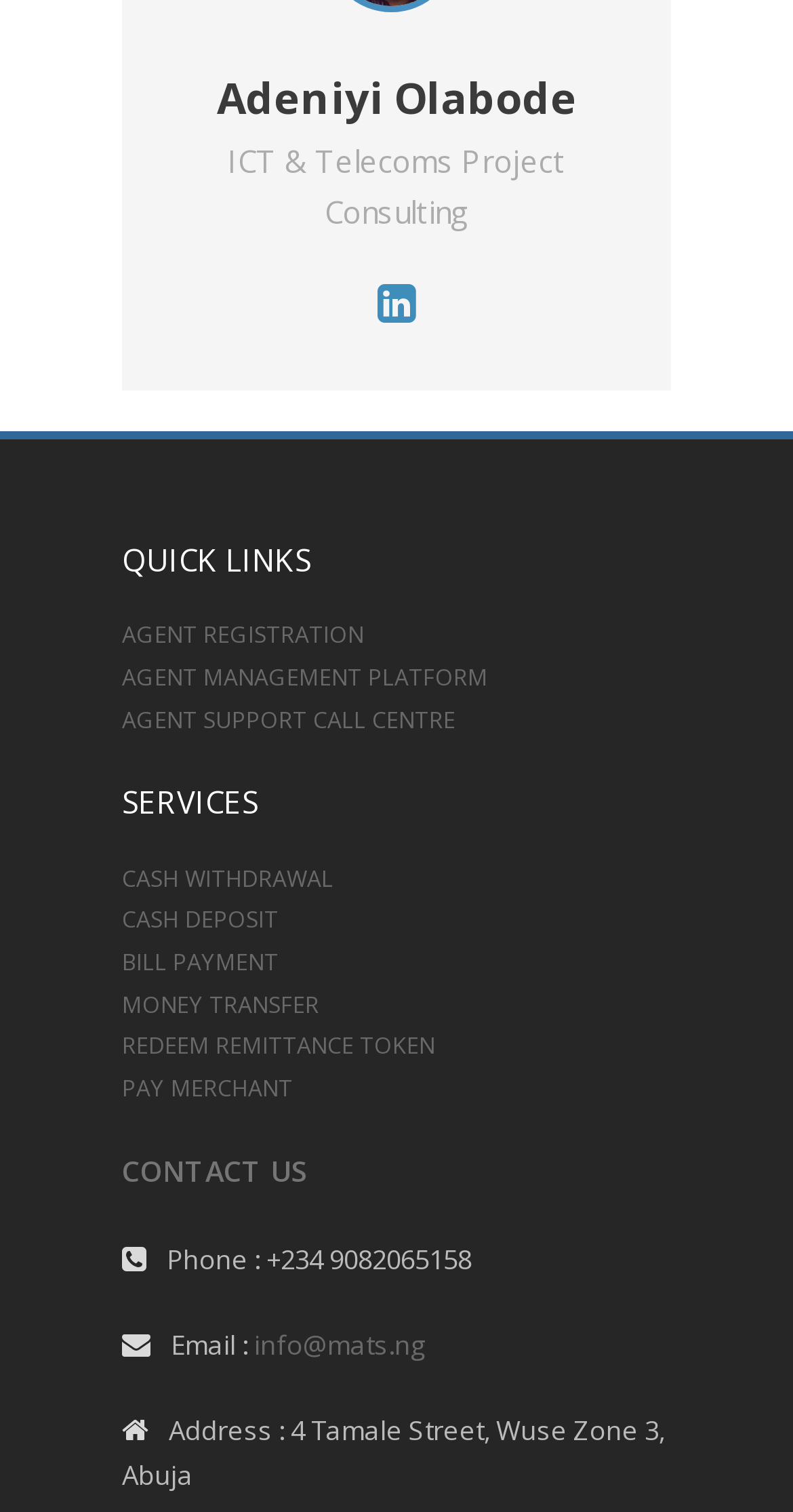How many services are listed on the webpage?
Analyze the image and deliver a detailed answer to the question.

Under the 'SERVICES' section, there are six services listed: 'CASH WITHDRAWAL', 'CASH DEPOSIT', 'BILL PAYMENT', 'MONEY TRANSFER', 'REDEEM REMITTANCE TOKEN', and 'PAY MERCHANT'.